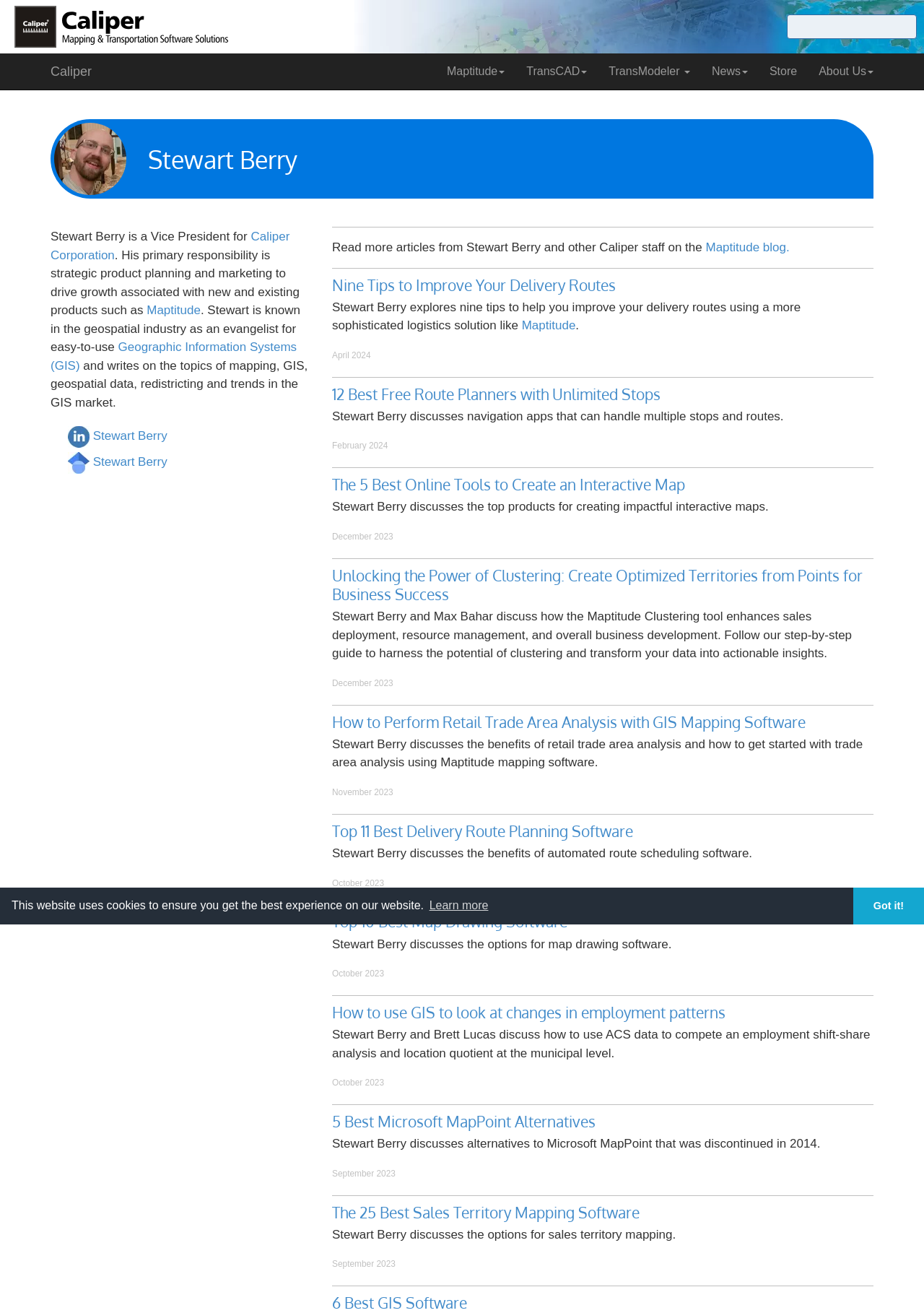How many articles are listed on this webpage?
Could you please answer the question thoroughly and with as much detail as possible?

By counting the number of headings that start with a title and followed by a description, we can see that there are 9 articles listed on this webpage.